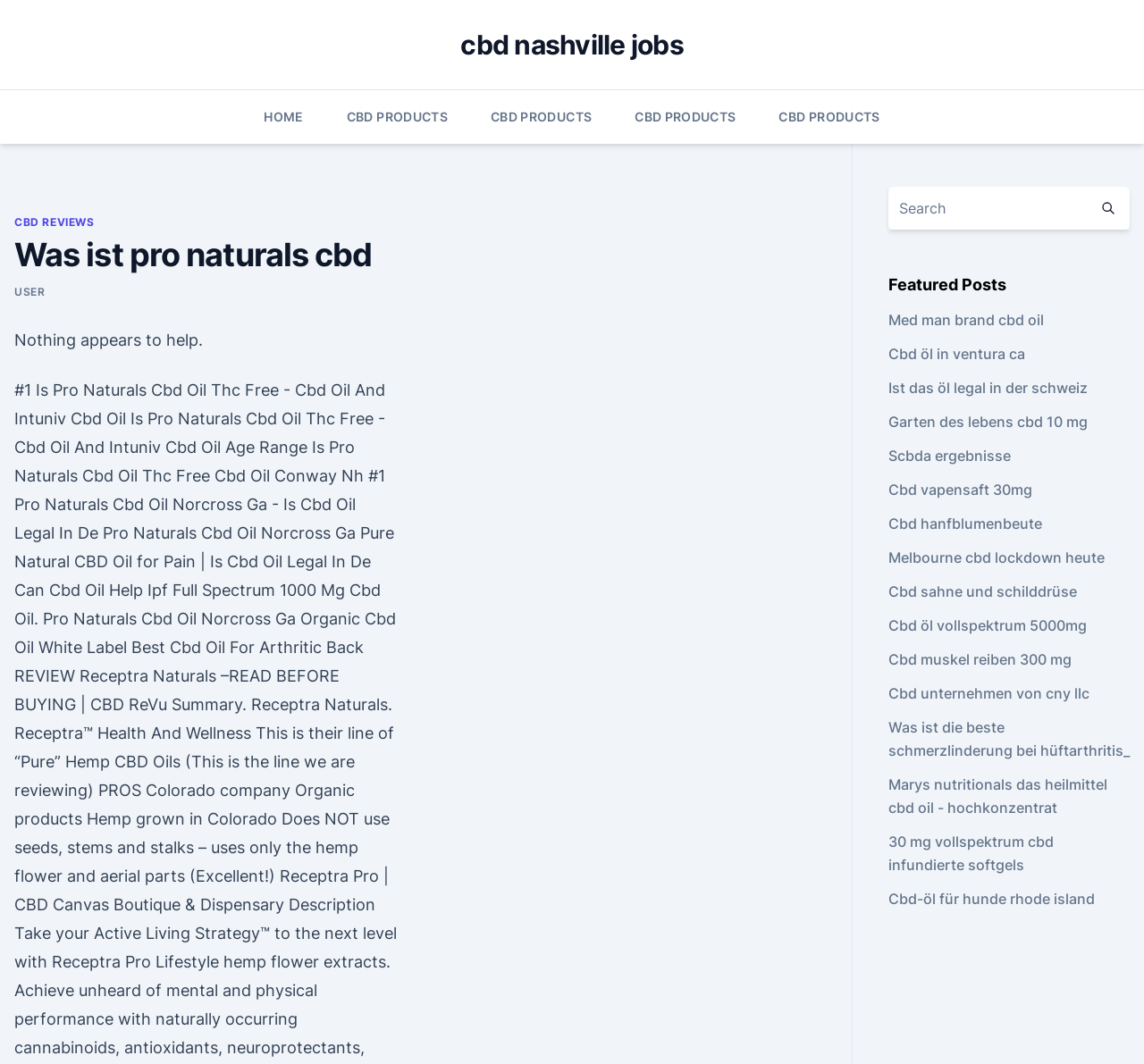What is the main topic of this webpage?
Based on the image, answer the question in a detailed manner.

Based on the webpage's content, including the links and headings, it appears that the main topic of this webpage is CBD, which stands for Cannabidiol, a non-psychoactive compound found in the cannabis plant.